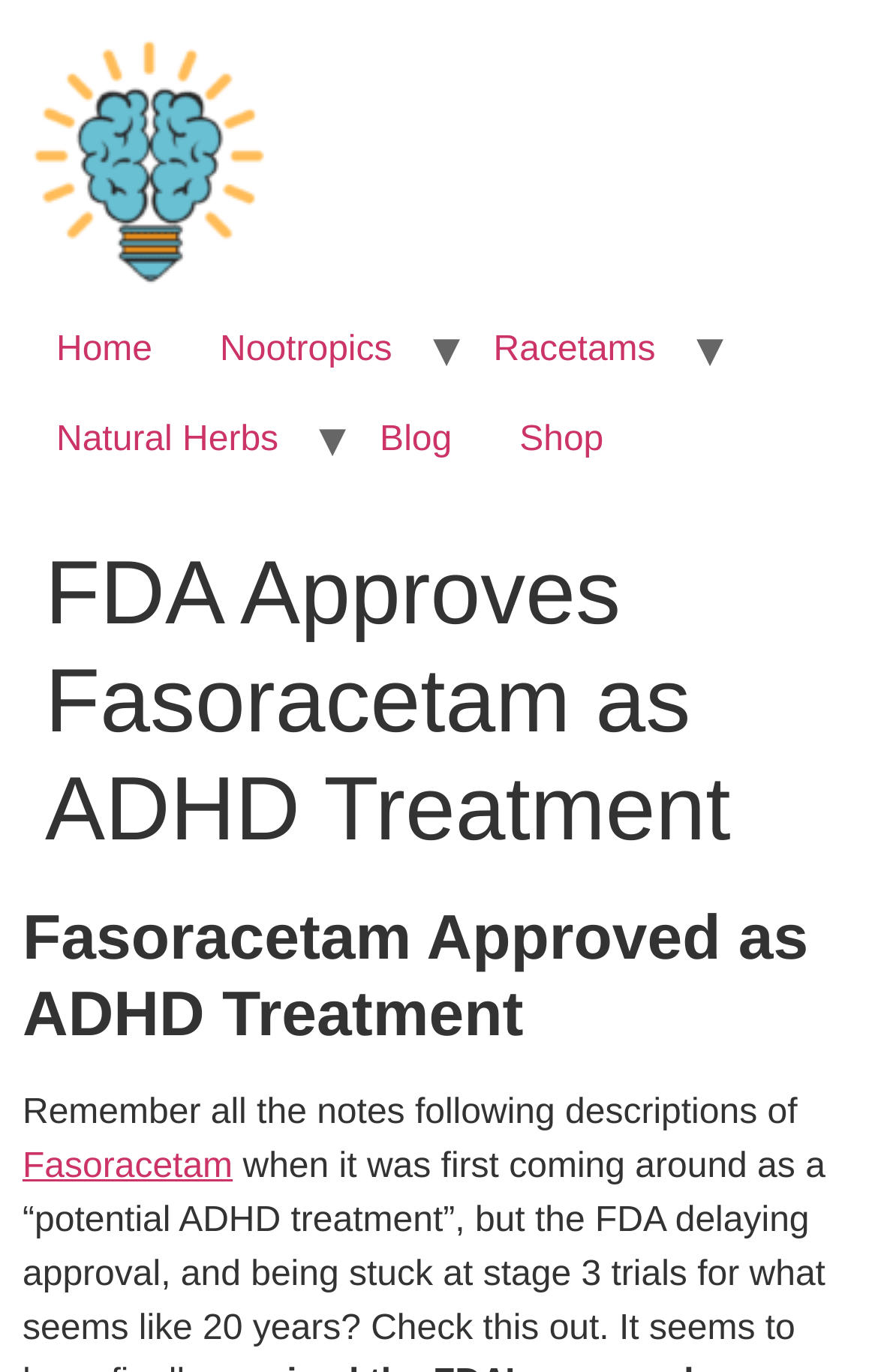Give a concise answer using only one word or phrase for this question:
What is the composition patent held by GNMX until?

2039